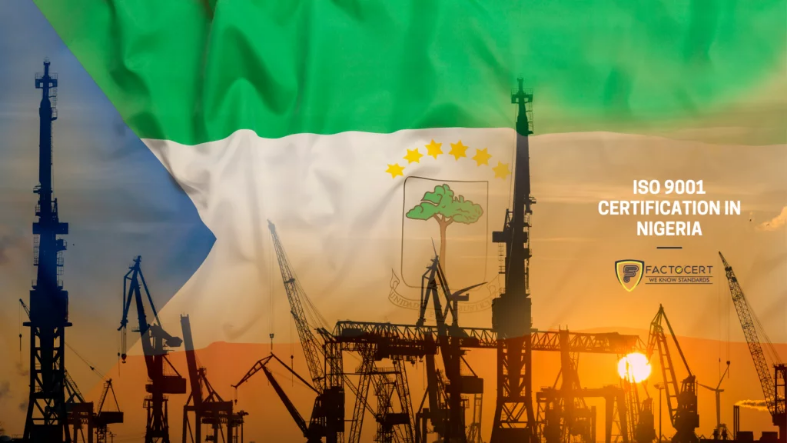Reply to the question below using a single word or brief phrase:
What is the significance of the industrial cranes and structures?

Symbolize the country's burgeoning industries